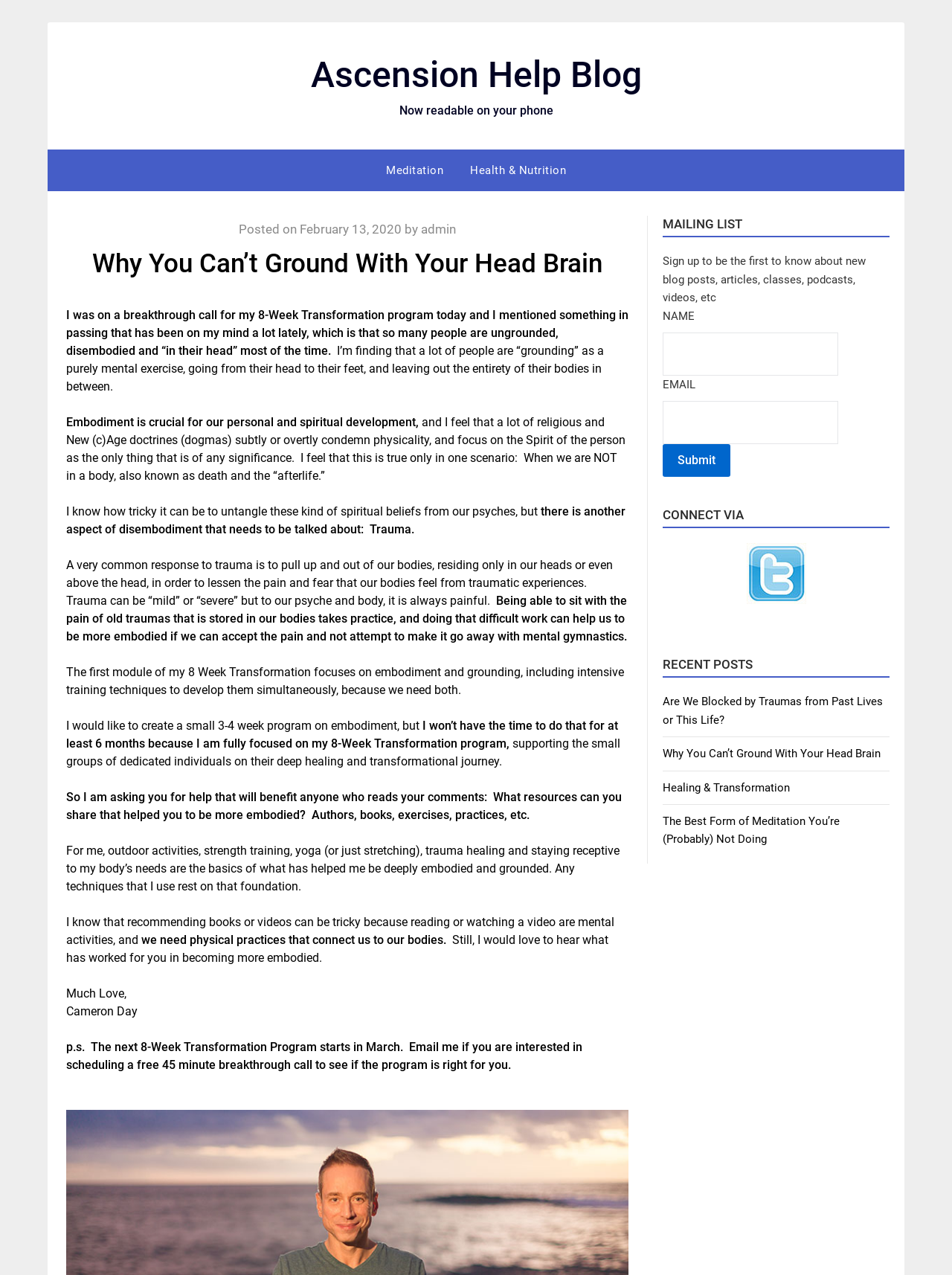What is the main topic of this blog post?
Refer to the image and offer an in-depth and detailed answer to the question.

Based on the content of the blog post, it appears that the author is discussing the importance of being grounded and embodied, and how this can be achieved through practices such as outdoor activities, strength training, and yoga.